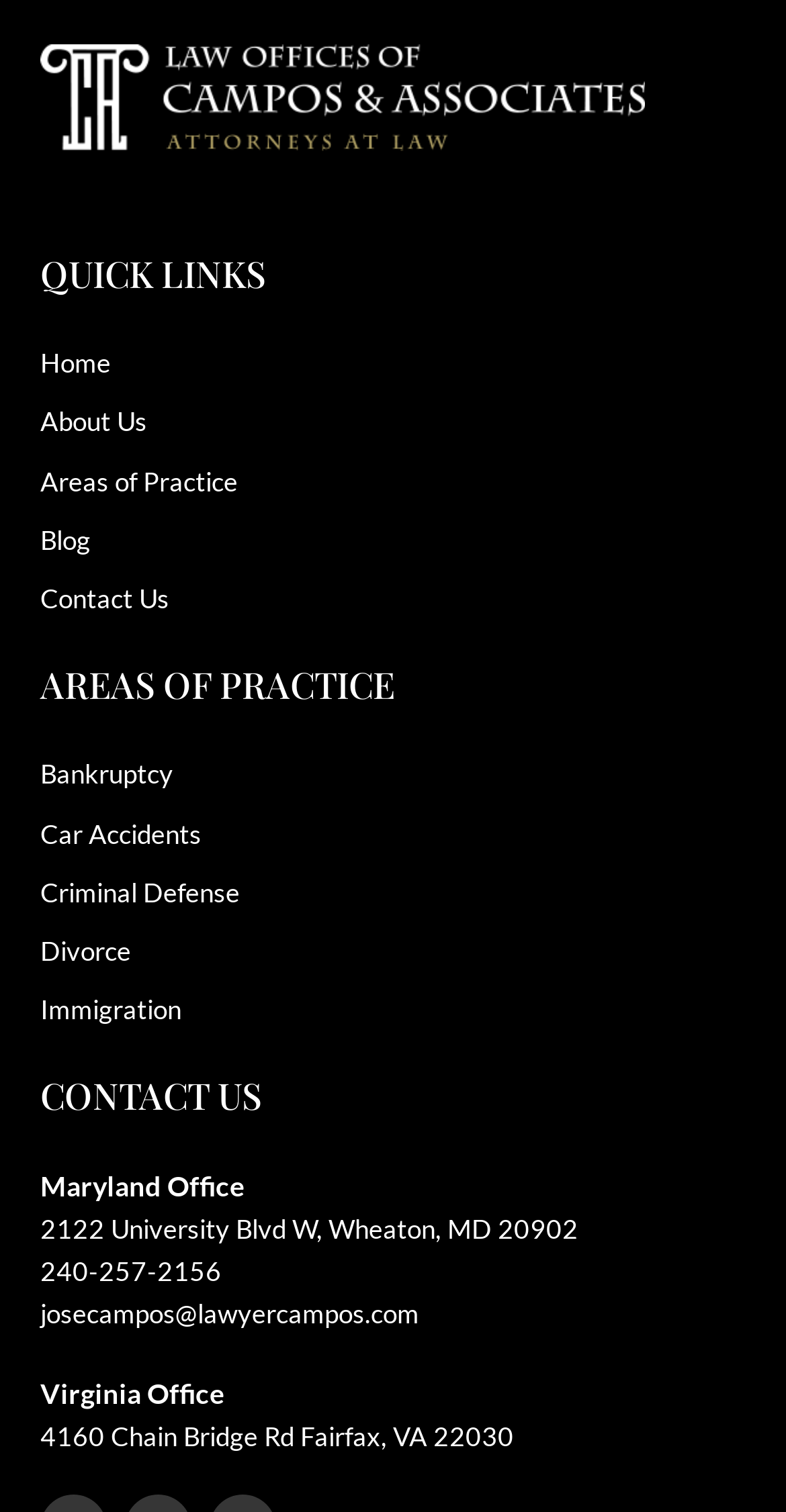Please locate the bounding box coordinates of the element that needs to be clicked to achieve the following instruction: "Click on Home". The coordinates should be four float numbers between 0 and 1, i.e., [left, top, right, bottom].

[0.051, 0.224, 0.949, 0.256]